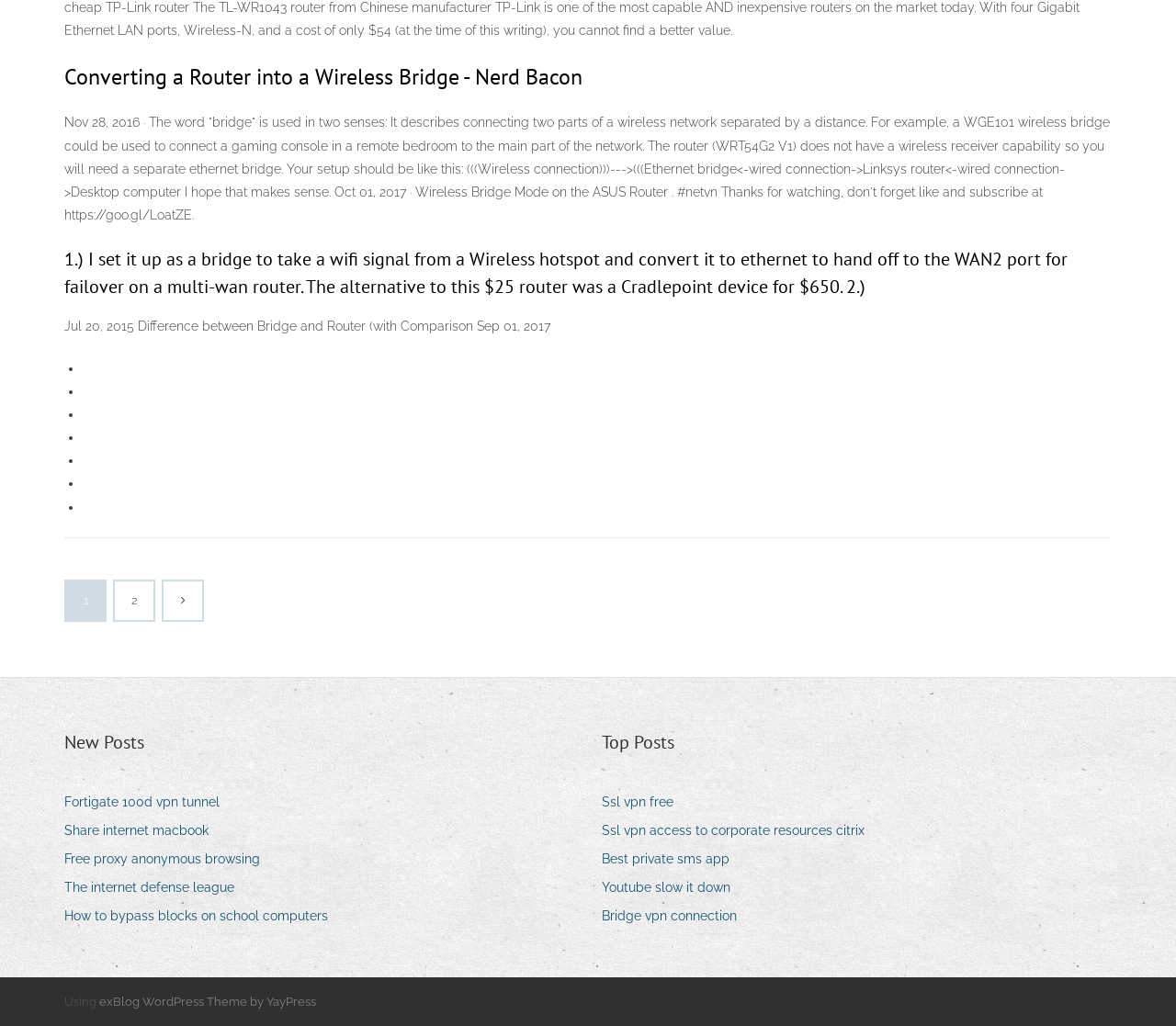Using the description: "exBlog WordPress Theme by YayPress", identify the bounding box of the corresponding UI element in the screenshot.

[0.084, 0.969, 0.269, 0.983]